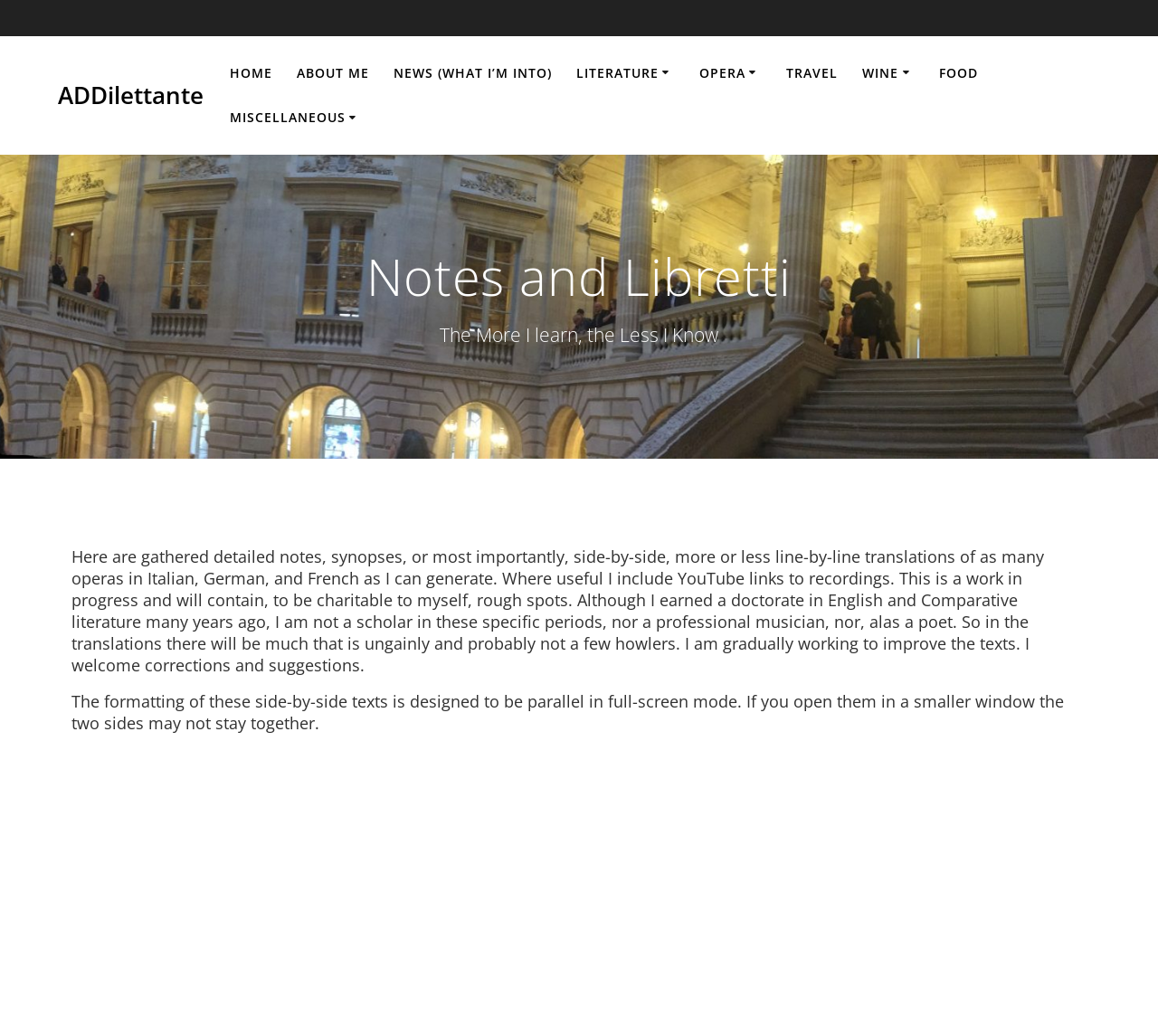What is the main topic of this website?
Please look at the screenshot and answer using one word or phrase.

Opera